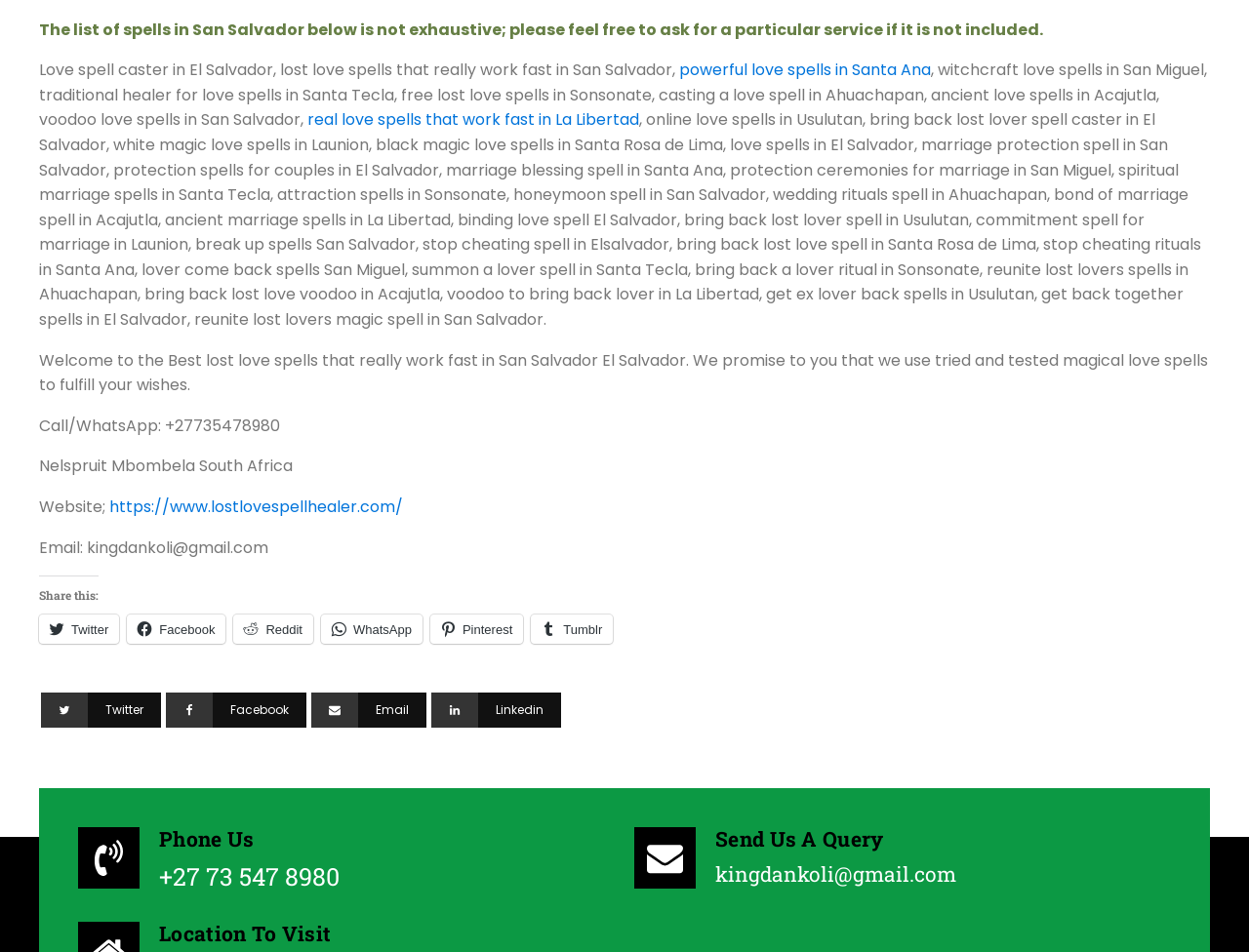Please identify the bounding box coordinates of the area that needs to be clicked to follow this instruction: "Send an email to the address".

[0.07, 0.563, 0.215, 0.587]